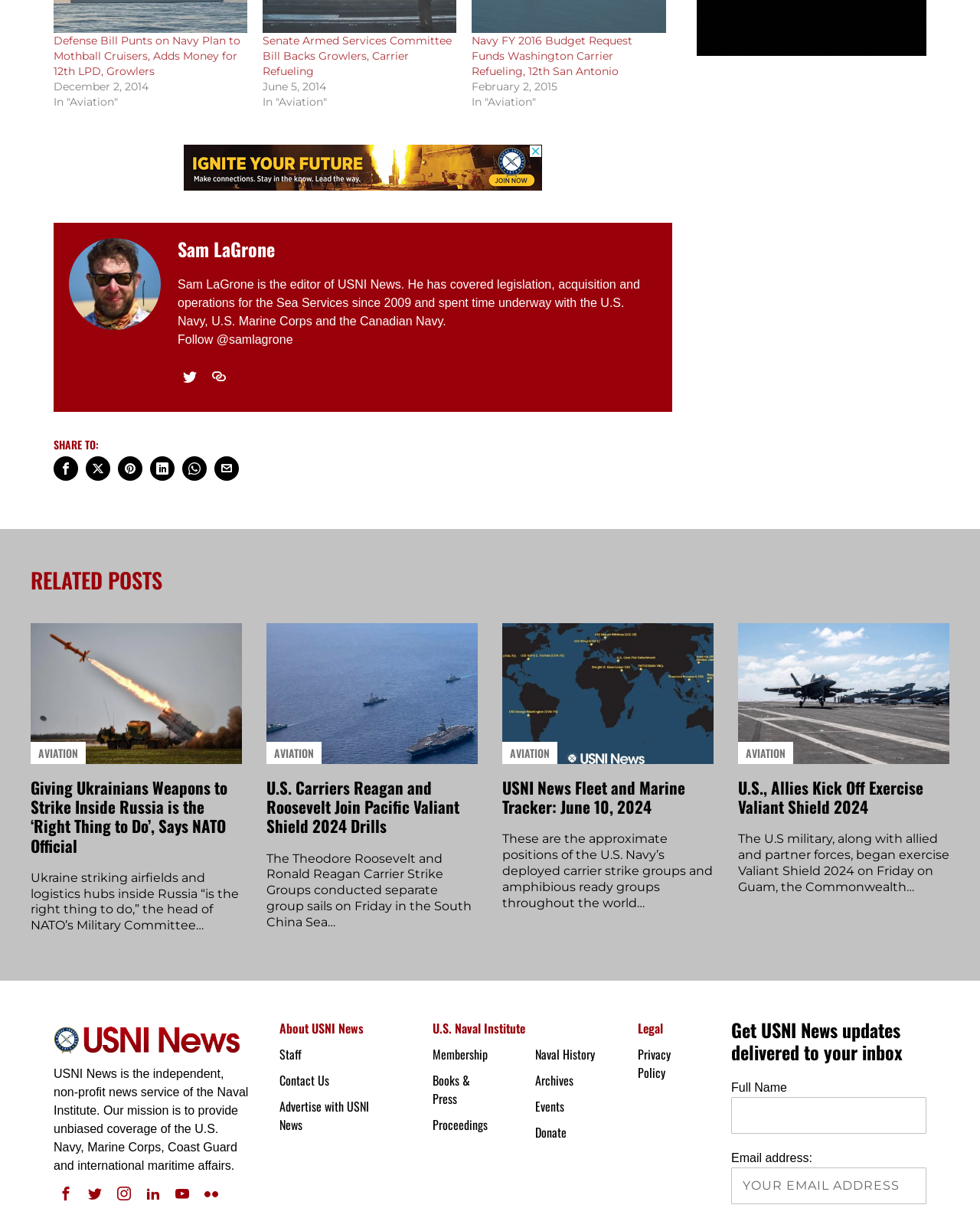Pinpoint the bounding box coordinates of the element that must be clicked to accomplish the following instruction: "Follow Sam LaGrone on Twitter". The coordinates should be in the format of four float numbers between 0 and 1, i.e., [left, top, right, bottom].

[0.181, 0.273, 0.299, 0.284]